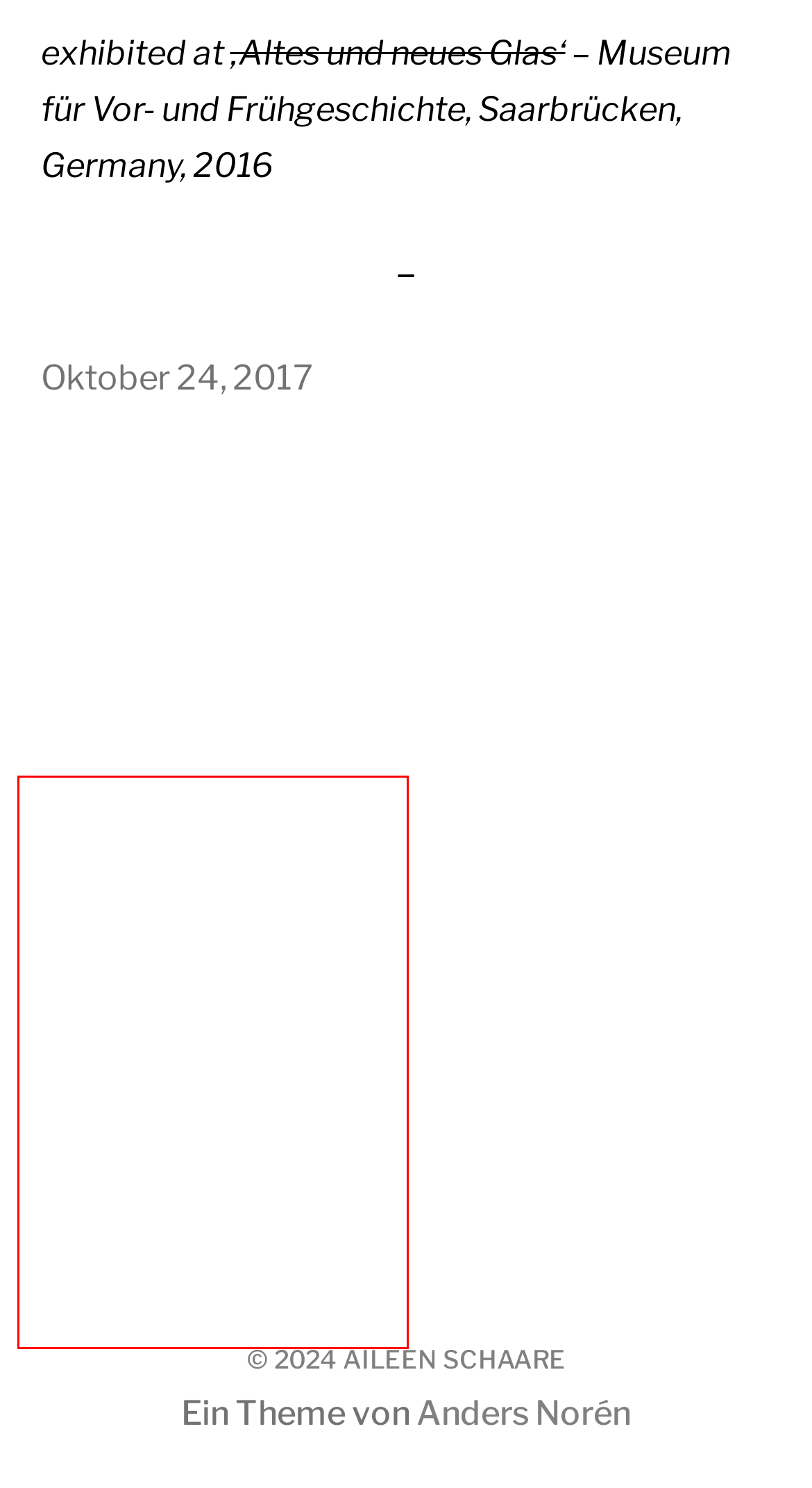You are looking at a screenshot of a webpage with a red bounding box around an element. Determine the best matching webpage description for the new webpage resulting from clicking the element in the red bounding box. Here are the descriptions:
A. 2ND LIFE for BMW I – AILEEN SCHAARE
B. glass – AILEEN SCHAARE
C. Anders Norén
D. material – AILEEN SCHAARE
E. CONTACT – AILEEN SCHAARE
F. NOUS – AILEEN SCHAARE
G. experiment – AILEEN SCHAARE
H. ABOUT – AILEEN SCHAARE

F